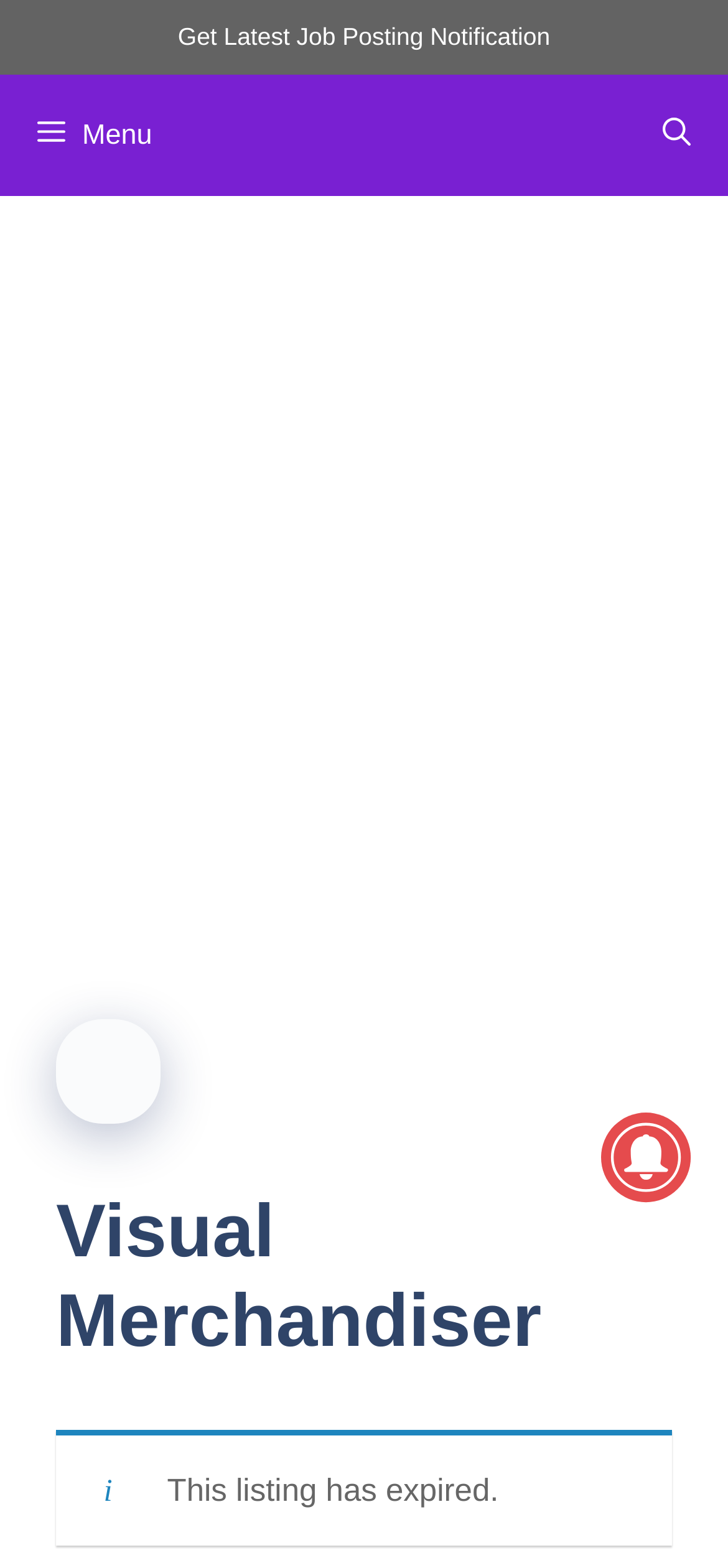Please provide a comprehensive answer to the question below using the information from the image: Is there a notification on the webpage about an expired listing?

I found a StaticText element with the text 'This listing has expired.' at coordinates [0.229, 0.939, 0.685, 0.961]. This text is likely a notification to the user that the listing has expired.